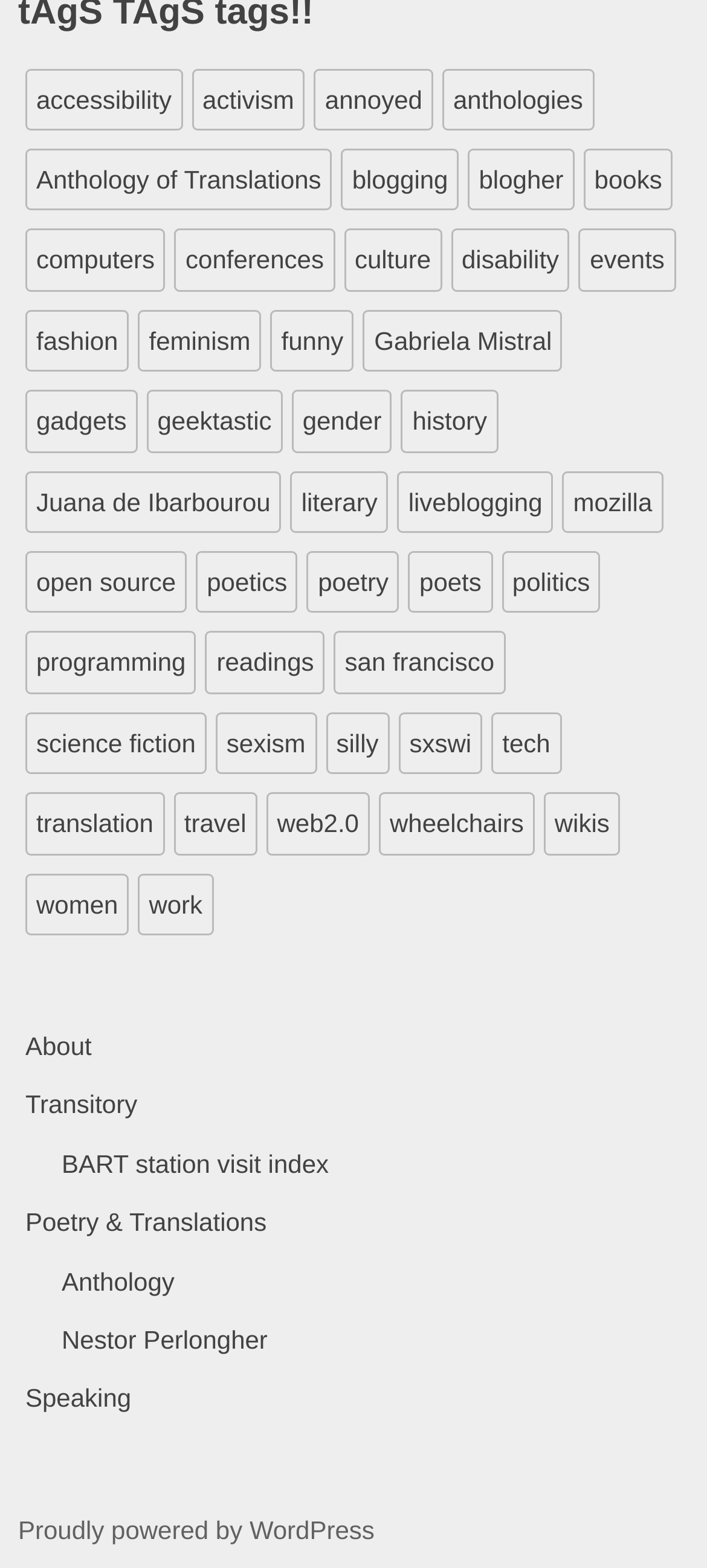Give the bounding box coordinates for the element described as: "Fiction & Poetry".

None